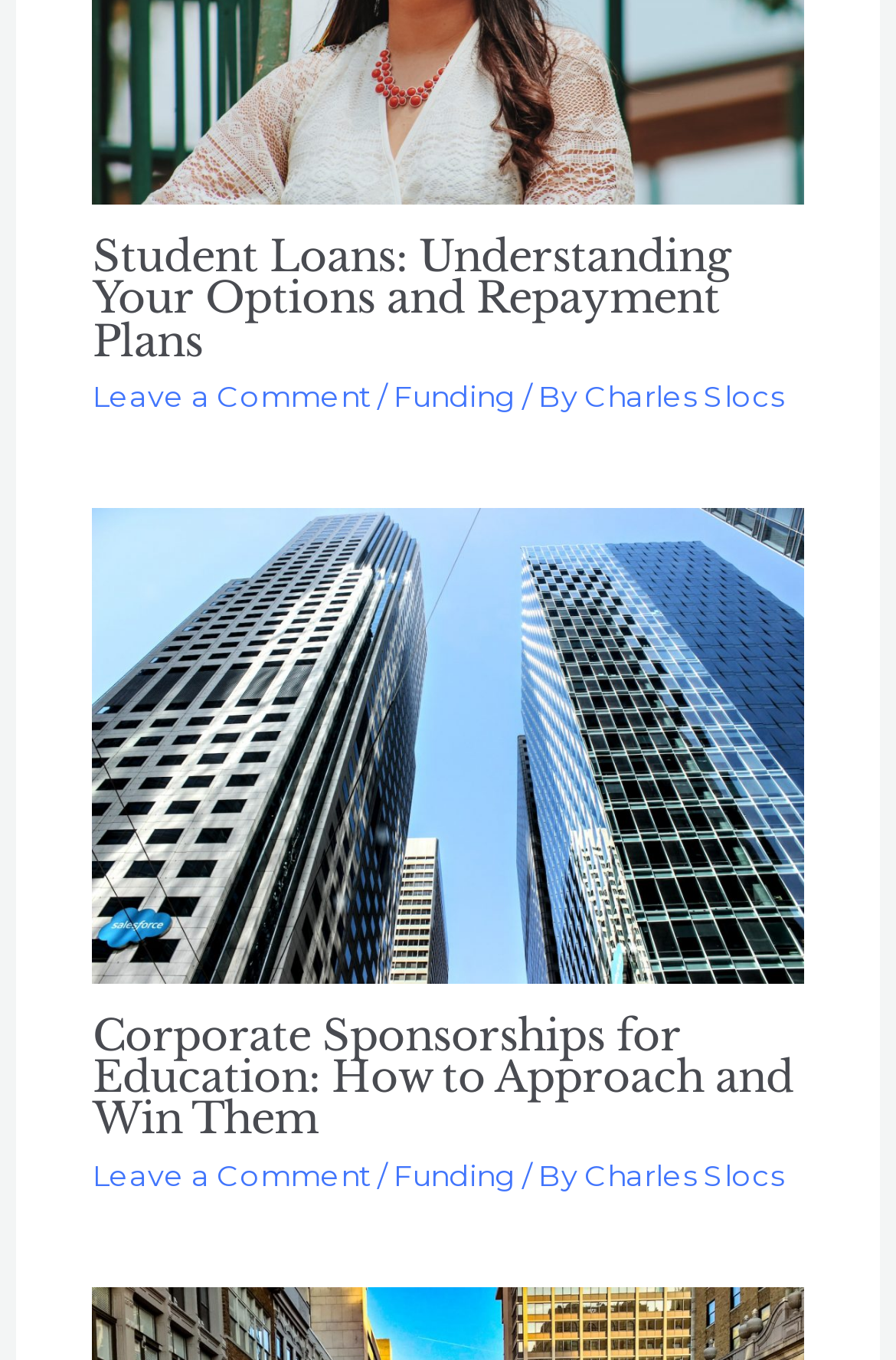What is the common element between the two articles?
Refer to the image and provide a concise answer in one word or phrase.

Leave a Comment